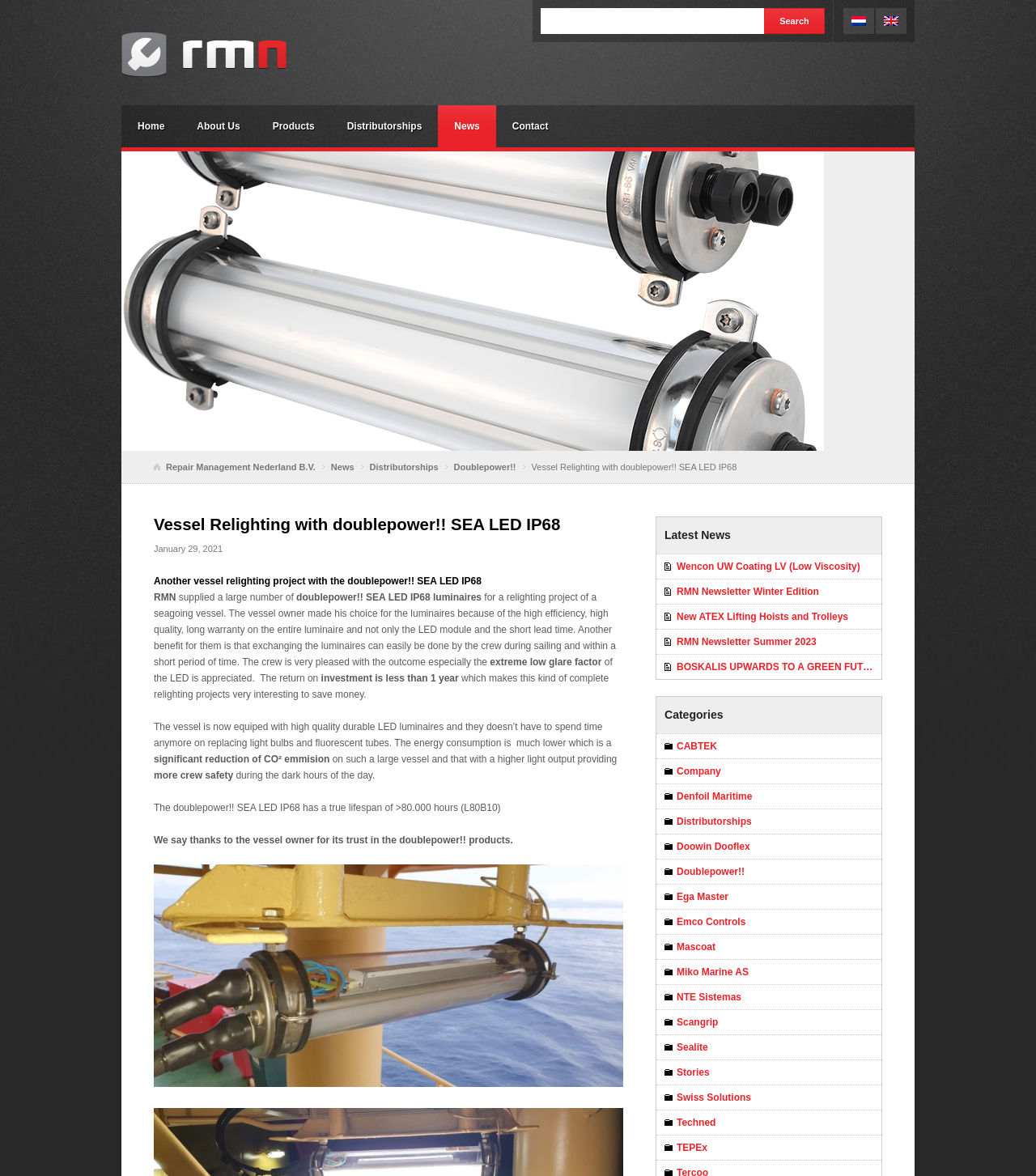Please identify the bounding box coordinates of the region to click in order to complete the task: "Read more about Vessel Relighting with doublepower!! SEA LED IP68". The coordinates must be four float numbers between 0 and 1, specified as [left, top, right, bottom].

[0.513, 0.393, 0.711, 0.401]